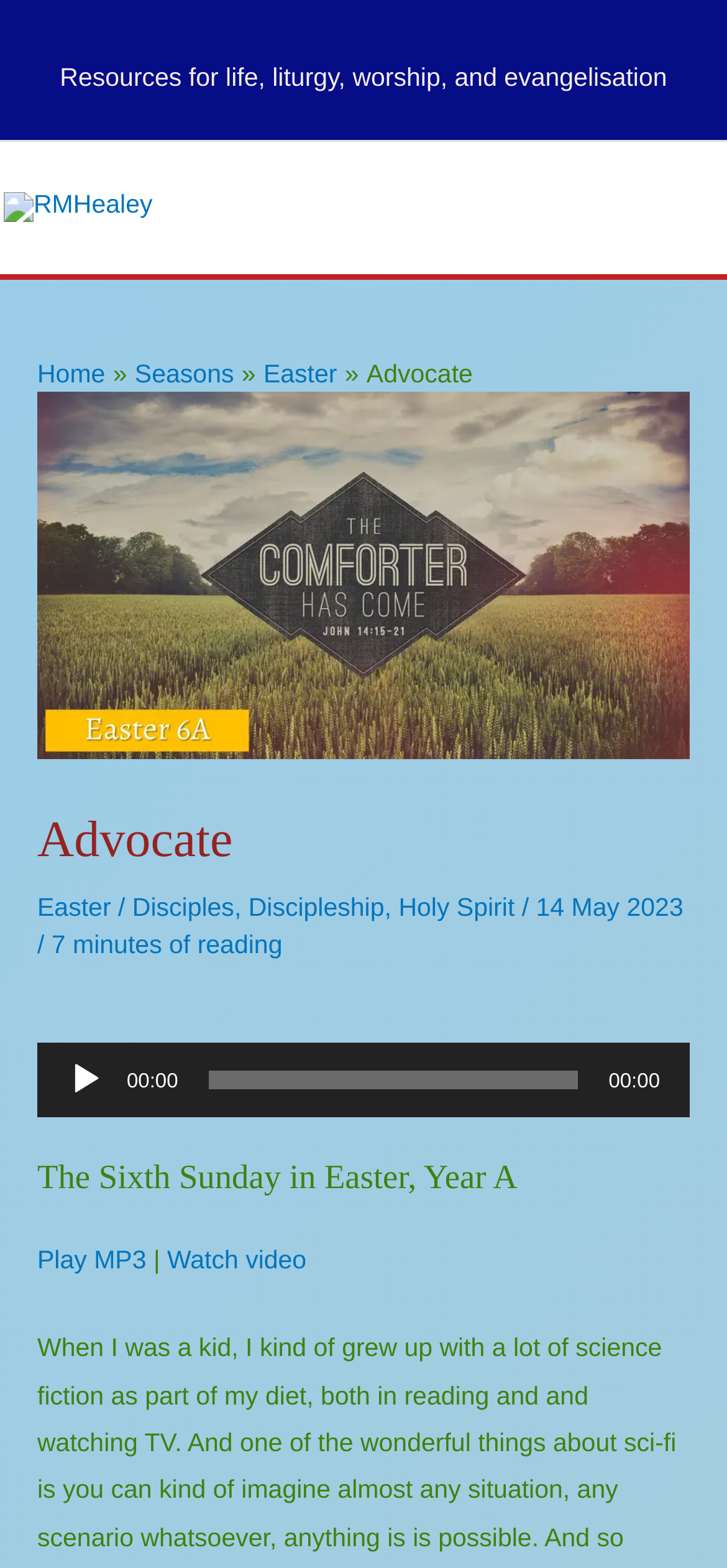Please identify the bounding box coordinates of the region to click in order to complete the task: "Explore the publisher's page". The coordinates must be four float numbers between 0 and 1, specified as [left, top, right, bottom].

None